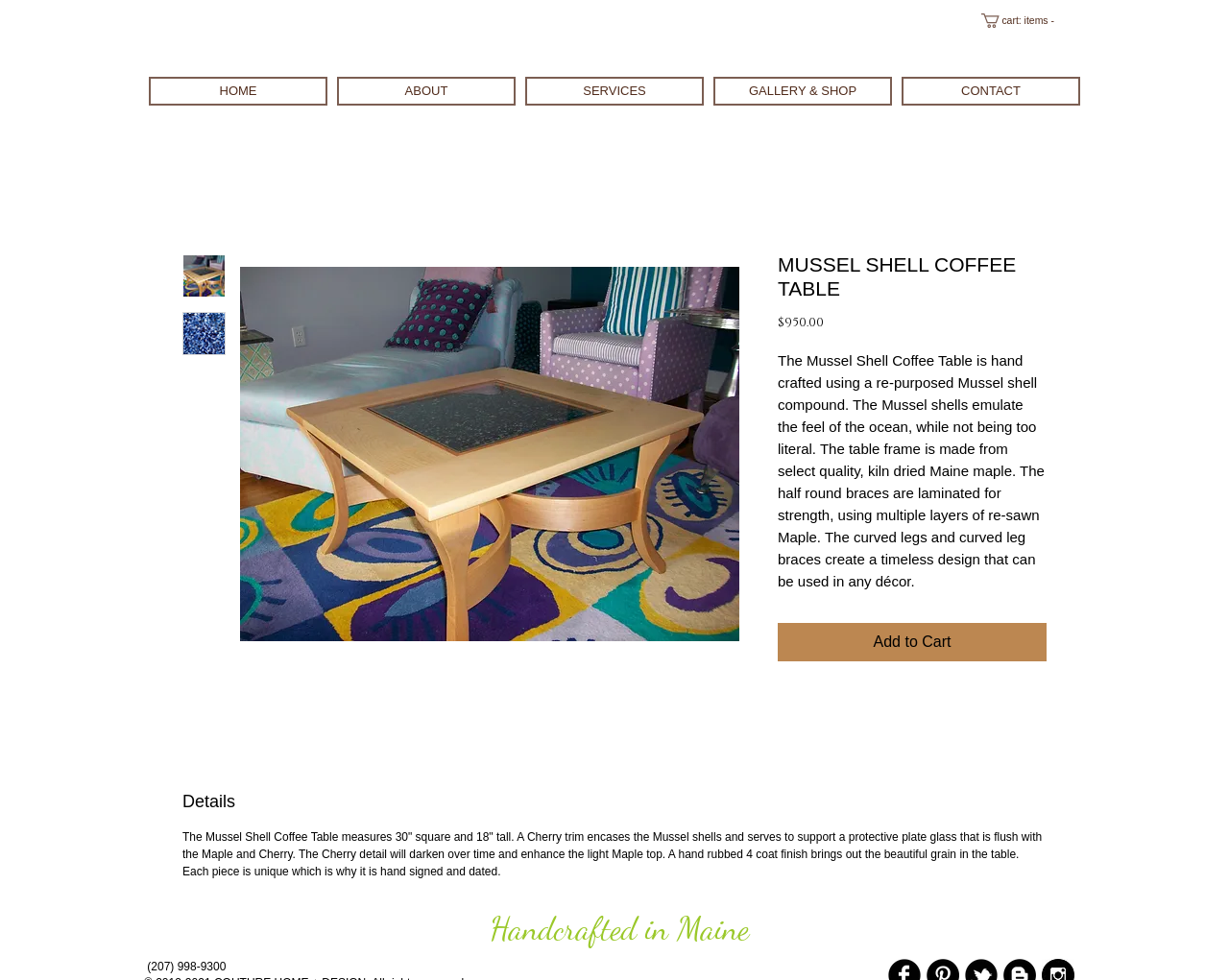Please determine the bounding box coordinates of the area that needs to be clicked to complete this task: 'View the 'MUSSEL SHELL COFFEE TABLE' image'. The coordinates must be four float numbers between 0 and 1, formatted as [left, top, right, bottom].

[0.195, 0.258, 0.602, 0.669]